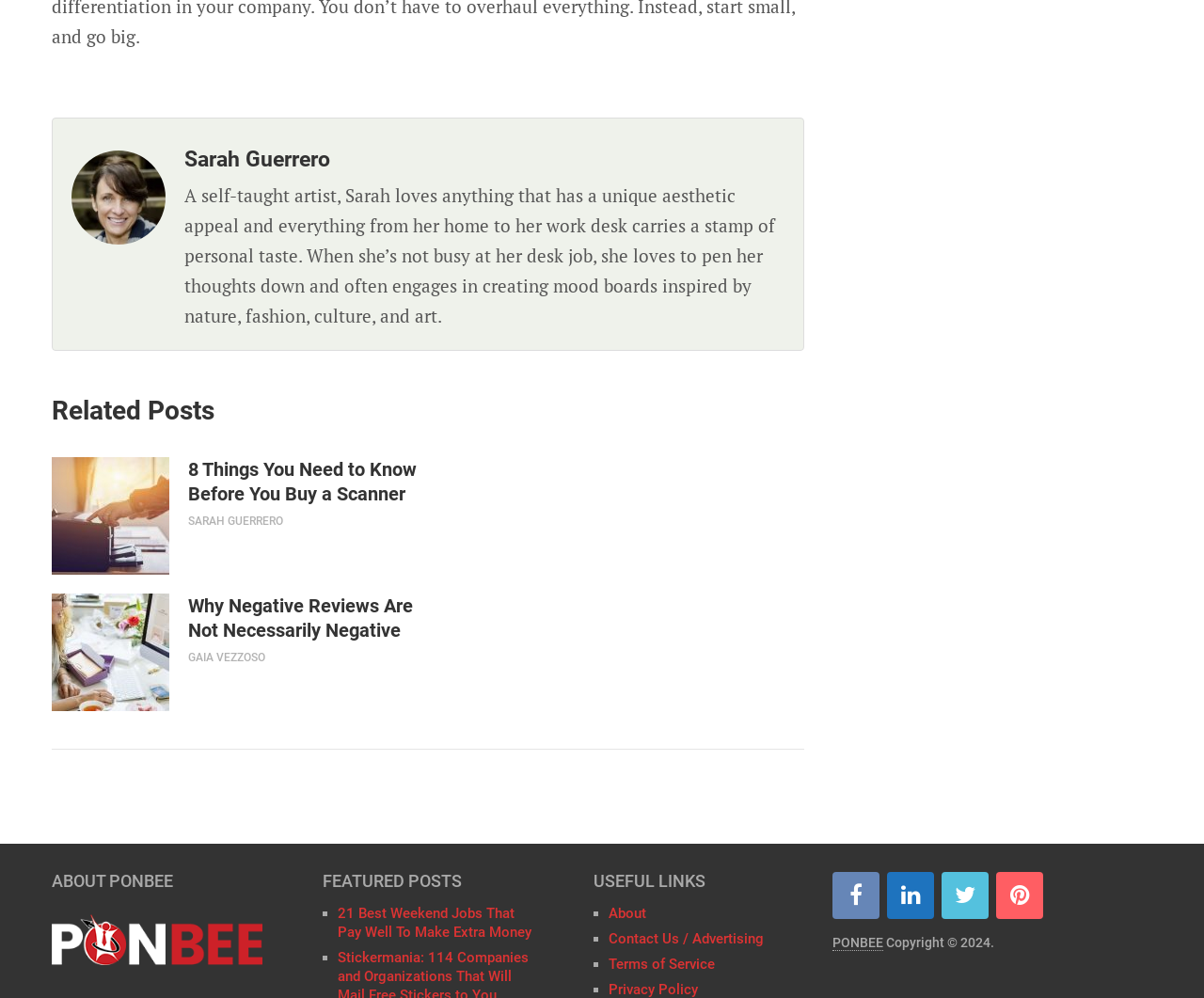Identify the bounding box for the UI element described as: "Contact Us / Advertising". The coordinates should be four float numbers between 0 and 1, i.e., [left, top, right, bottom].

[0.506, 0.932, 0.634, 0.949]